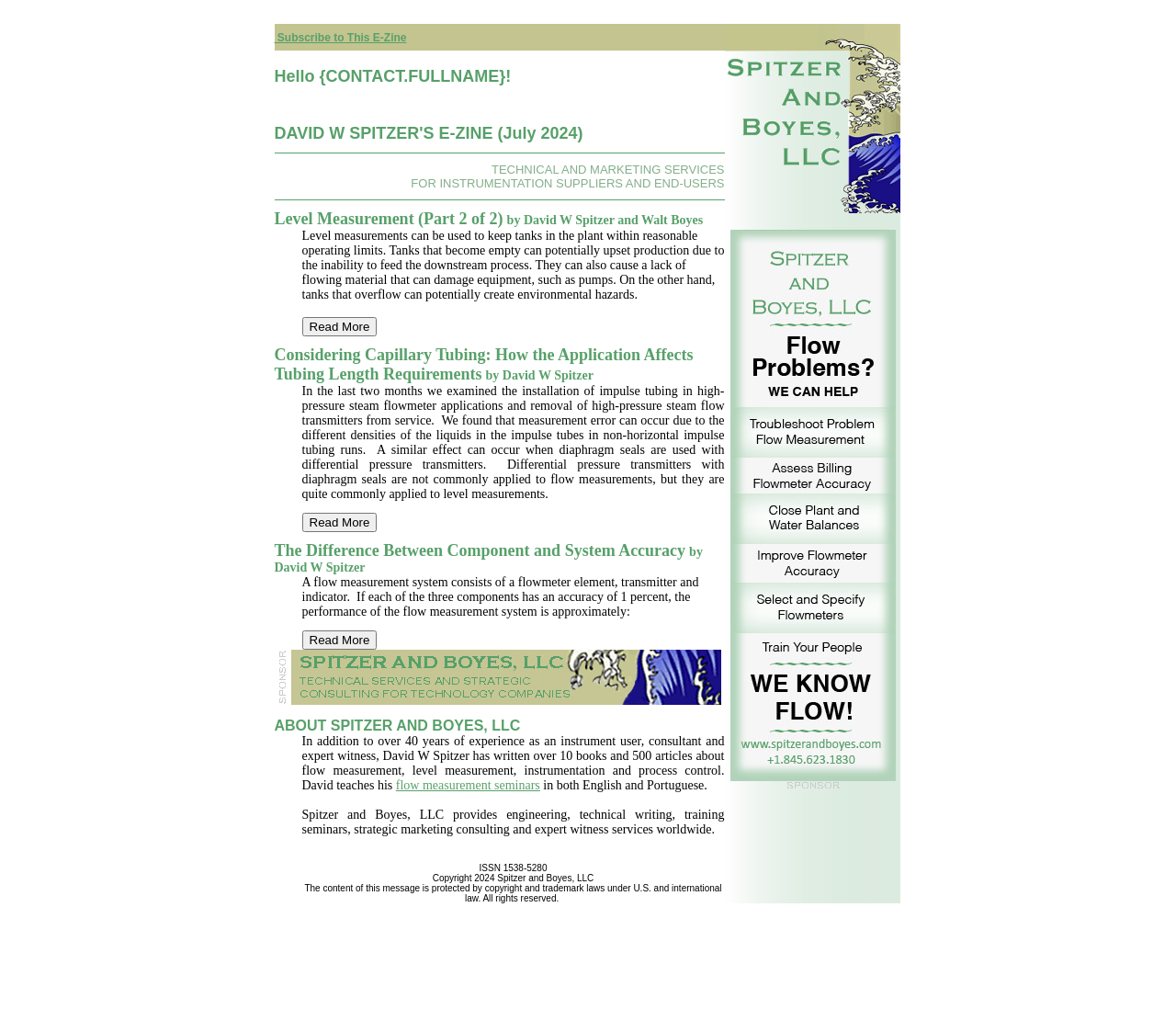How many books has David W Spitzer written?
Please use the image to deliver a detailed and complete answer.

The number of books written by David W Spitzer can be found in the 'ABOUT SPITZER AND BOYES, LLC' section, which states that he has written over 10 books about flow measurement, level measurement, instrumentation and process control.